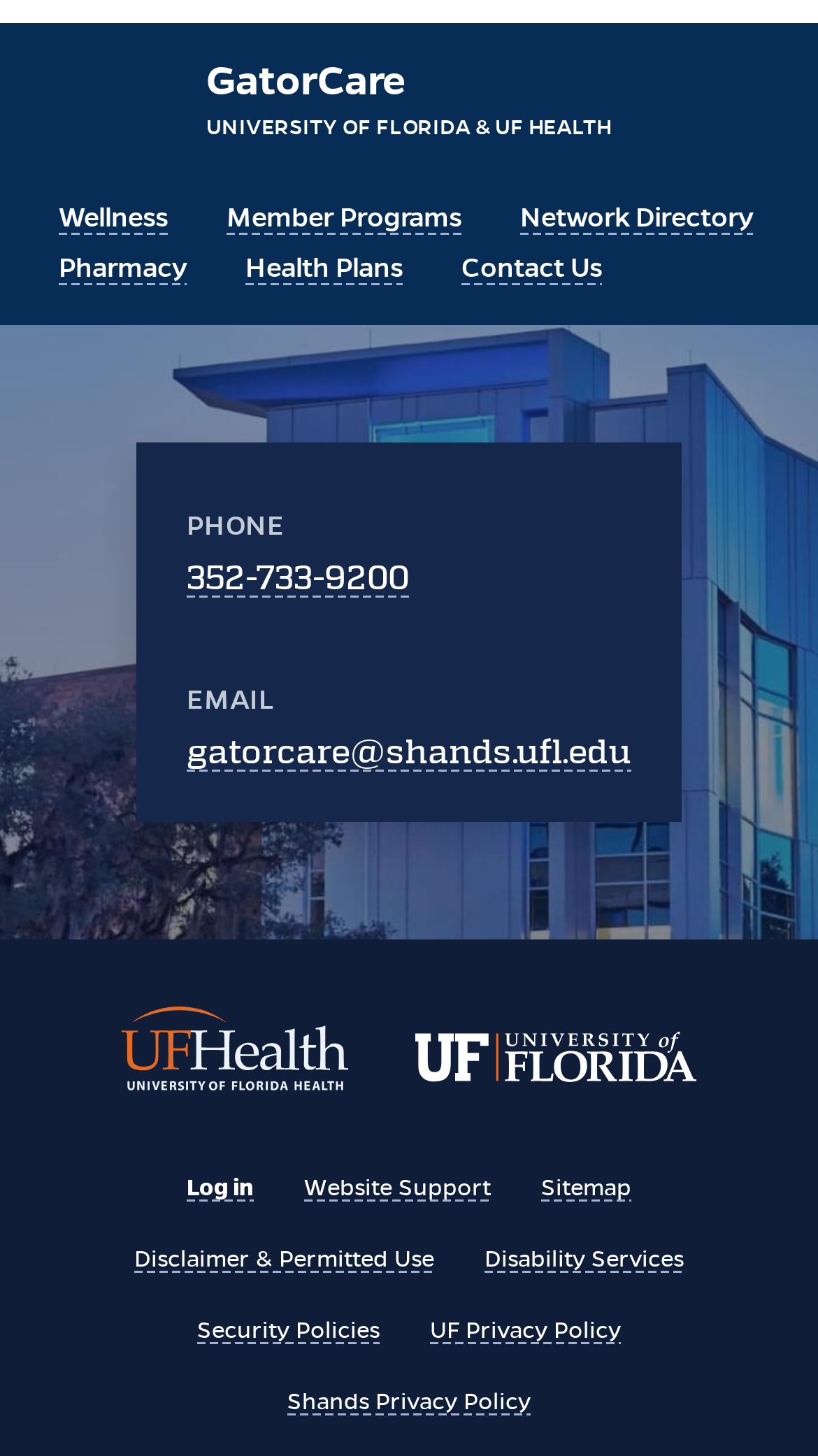What is the phone number to contact?
Using the image as a reference, answer the question with a short word or phrase.

352-733-9200